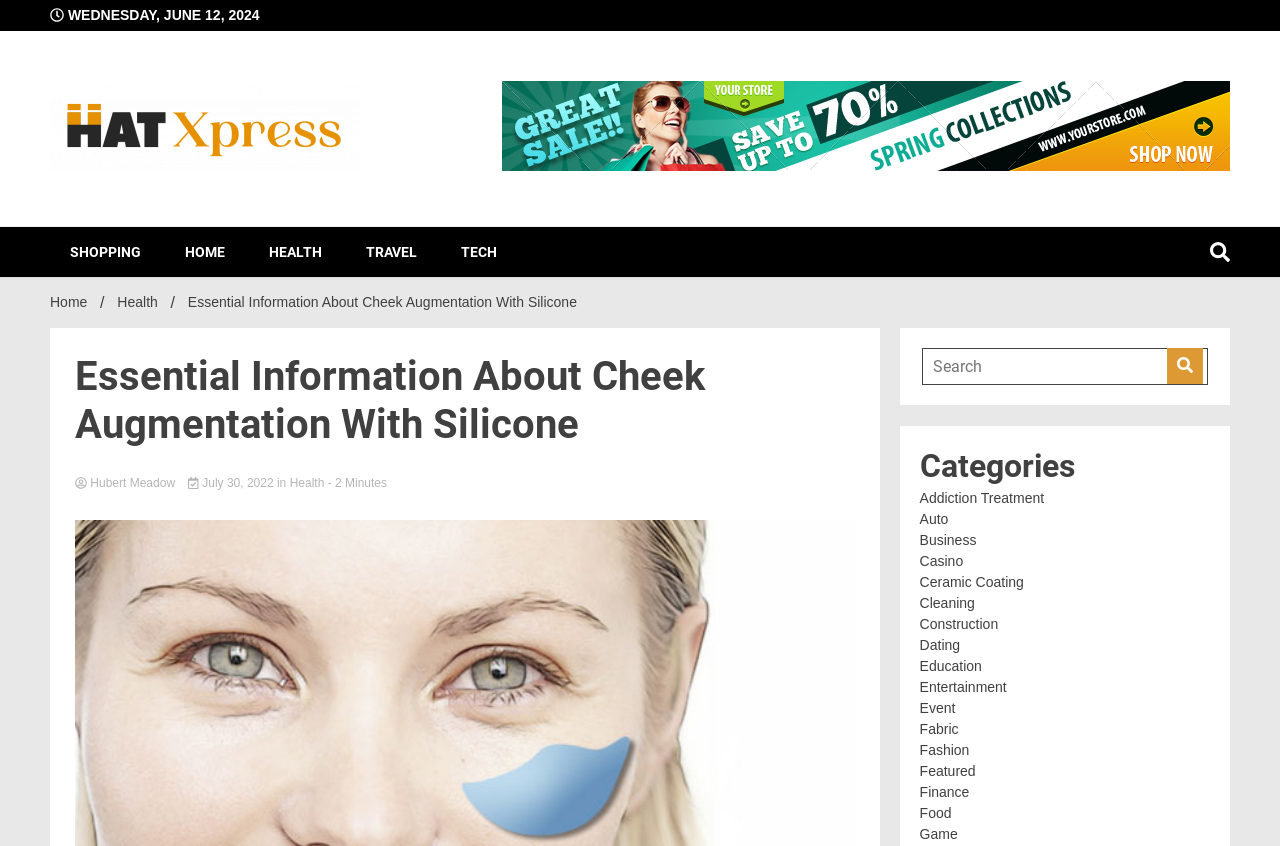Please identify the bounding box coordinates of the element's region that should be clicked to execute the following instruction: "Click on the 'Hat Xpress' link". The bounding box coordinates must be four float numbers between 0 and 1, i.e., [left, top, right, bottom].

[0.039, 0.098, 0.281, 0.207]